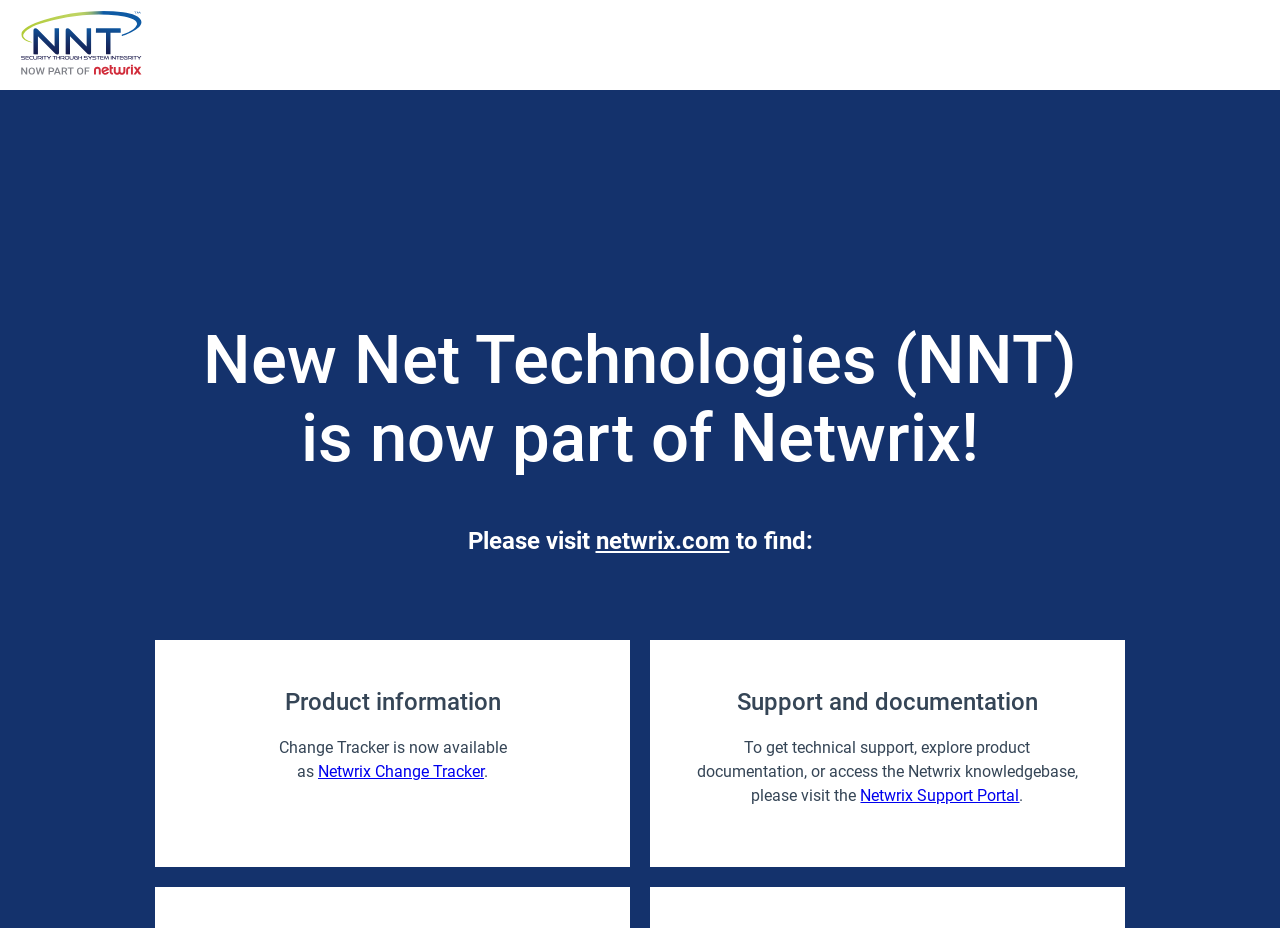Please find and give the text of the main heading on the webpage.

New Net Technologies (NNT) is now part of Netwrix!
Please visit netwrix.com to find: